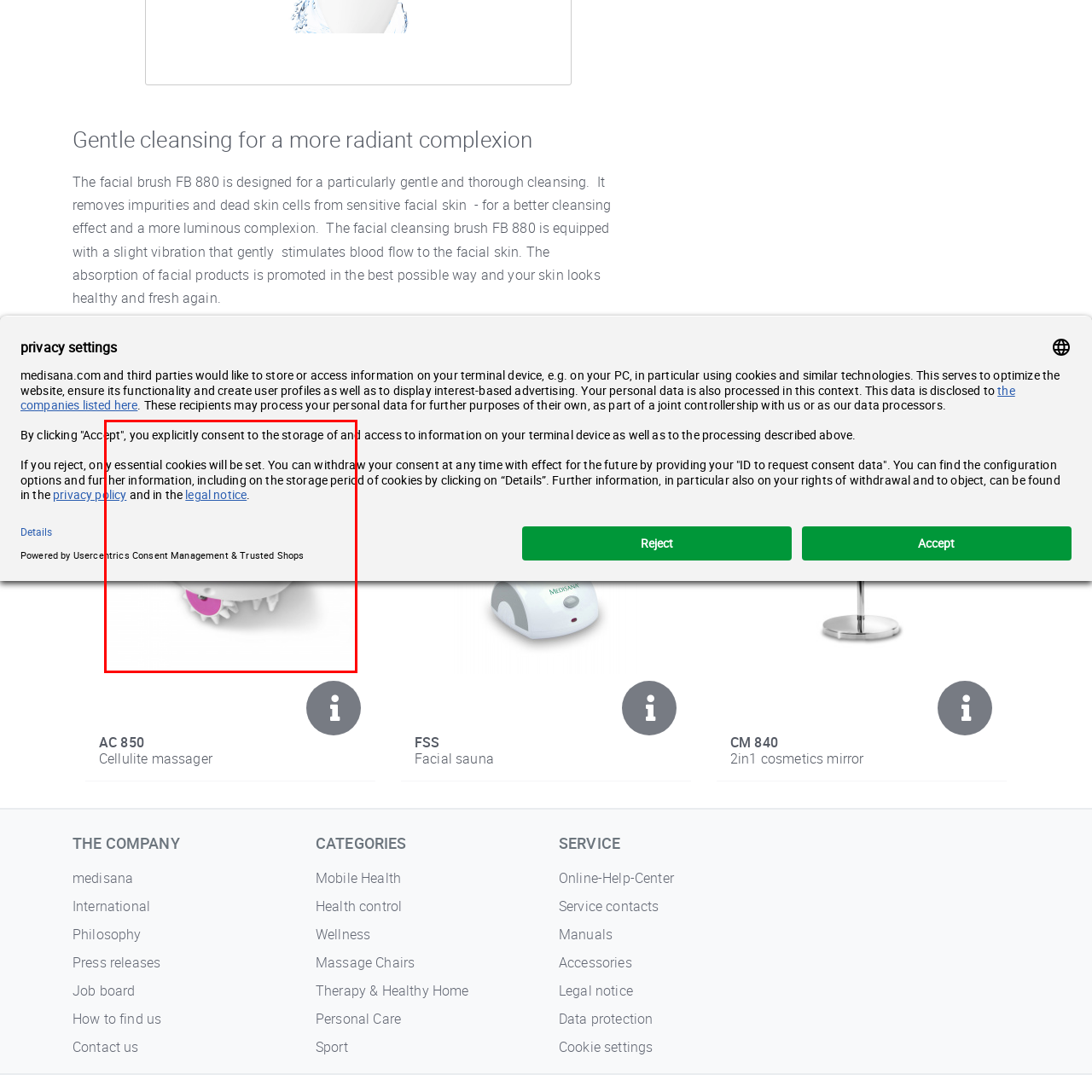What is the purpose of the AC 850 brush?
Look at the image highlighted within the red bounding box and provide a detailed answer to the question.

The caption suggests that the image is part of a promotional display, highlighting the advantages of using the AC 850 brush for revitalizing your facial skincare, which implies that the purpose of the brush is to revitalize and improve facial skincare.